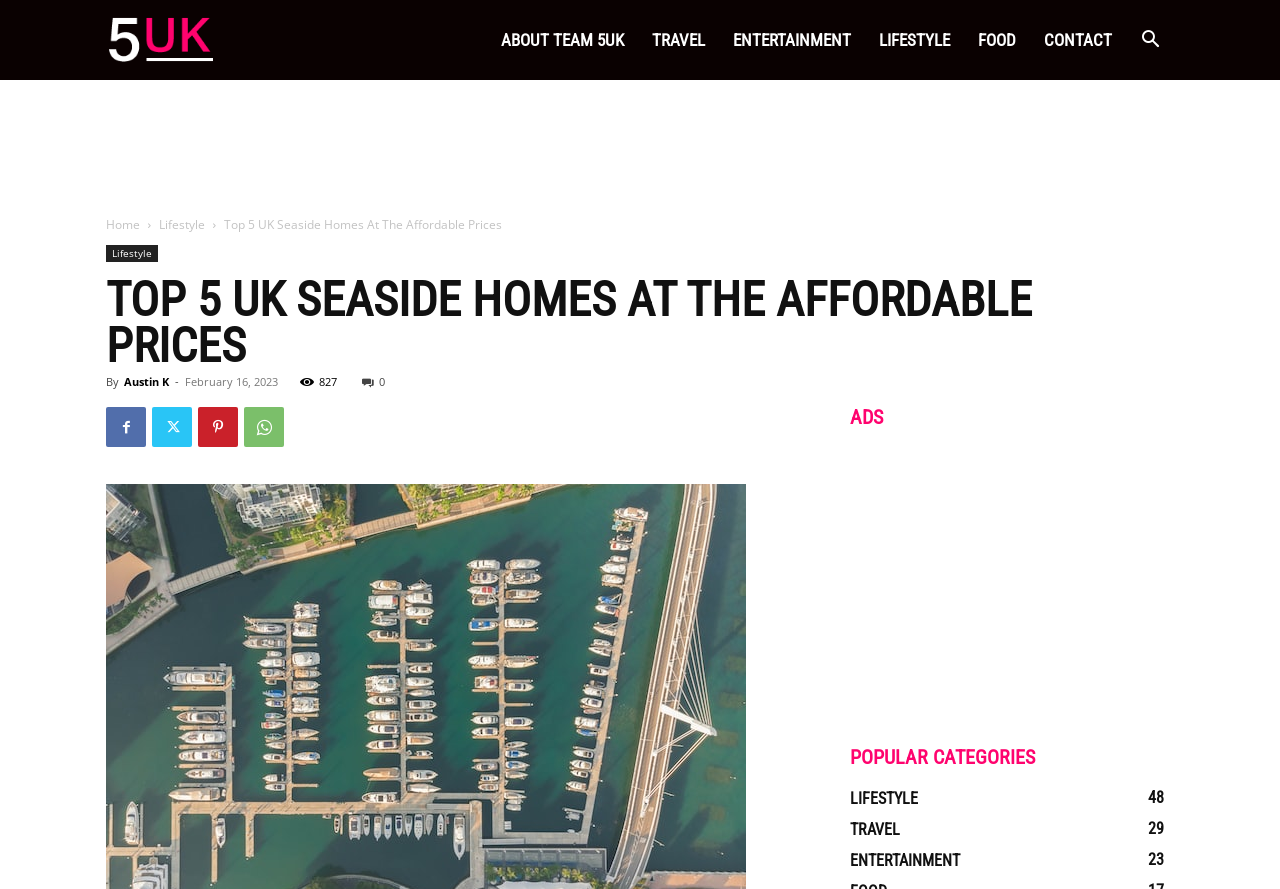How many views does the article have?
Please answer the question with as much detail and depth as you can.

The article has 827 views, as indicated by the text '827' next to the view icon.